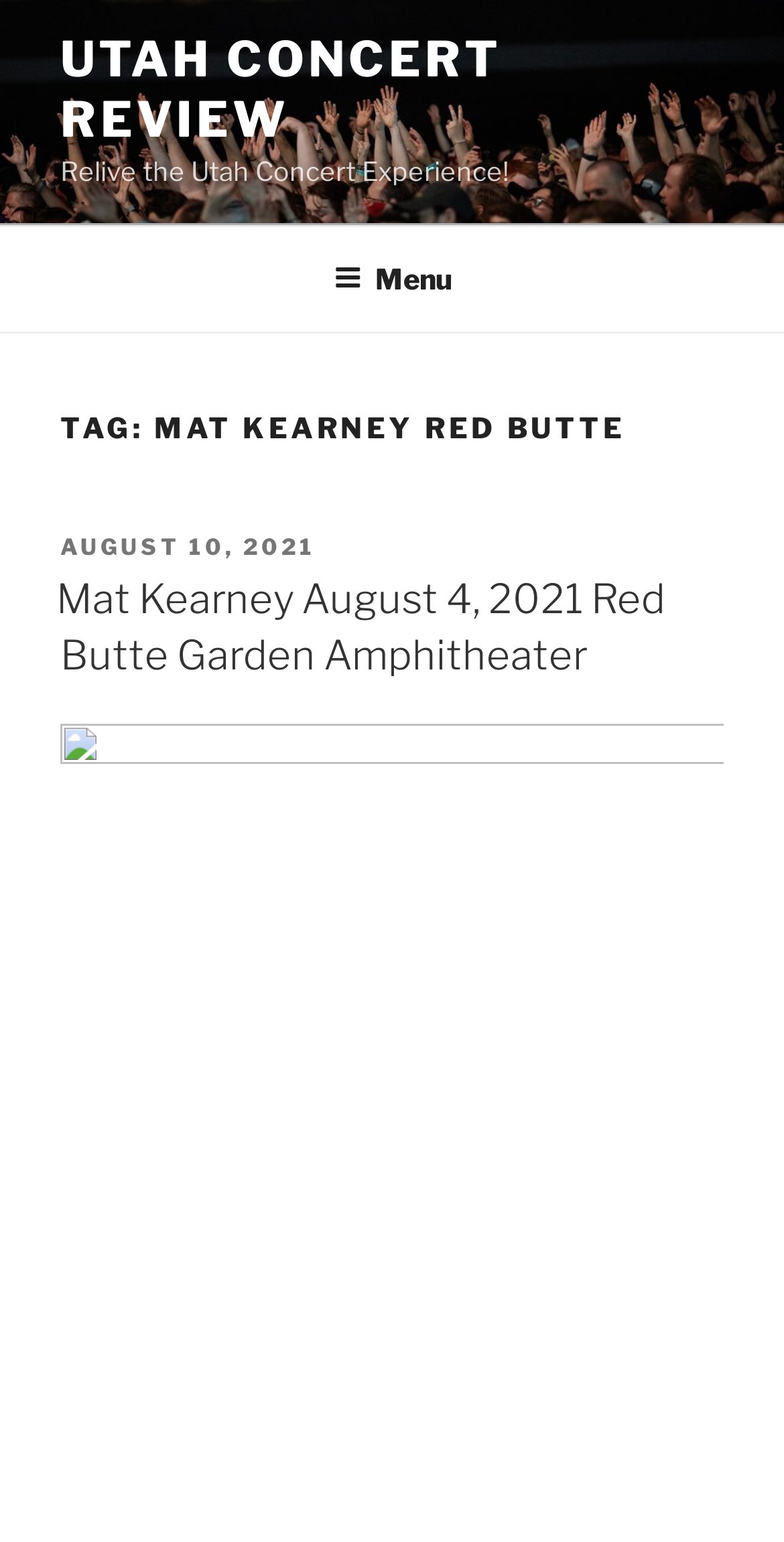Locate the bounding box of the UI element described in the following text: "August 10, 2021".

[0.077, 0.346, 0.403, 0.364]